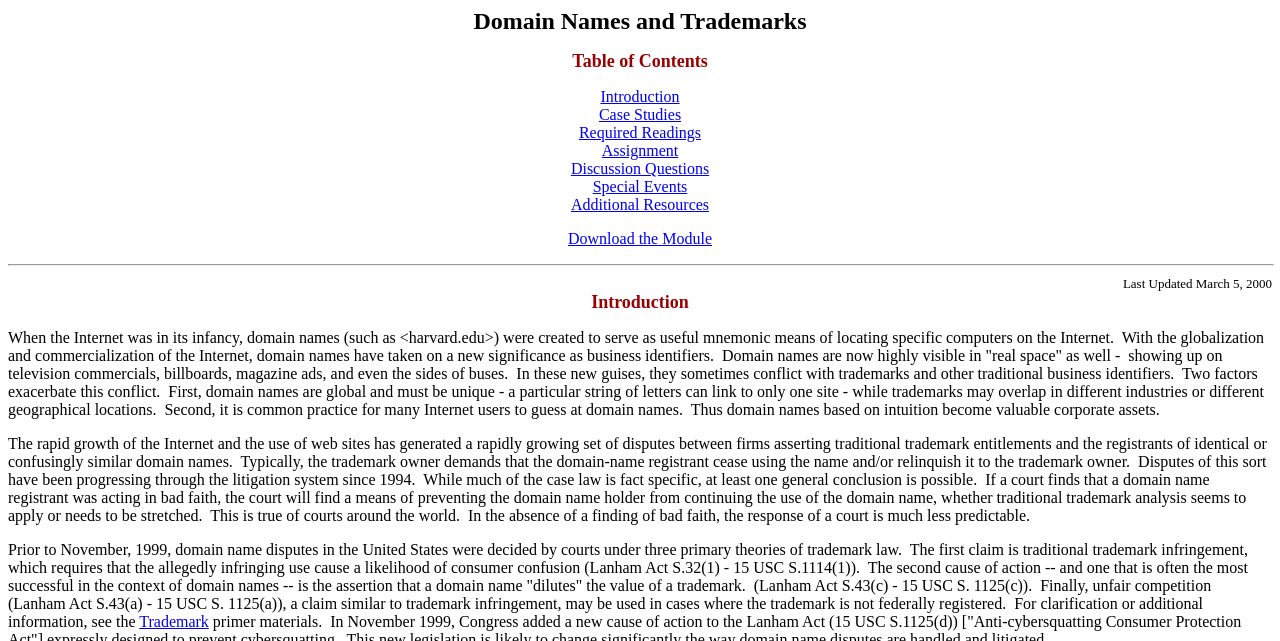What is the purpose of domain names? Based on the image, give a response in one word or a short phrase.

Mnemonic means